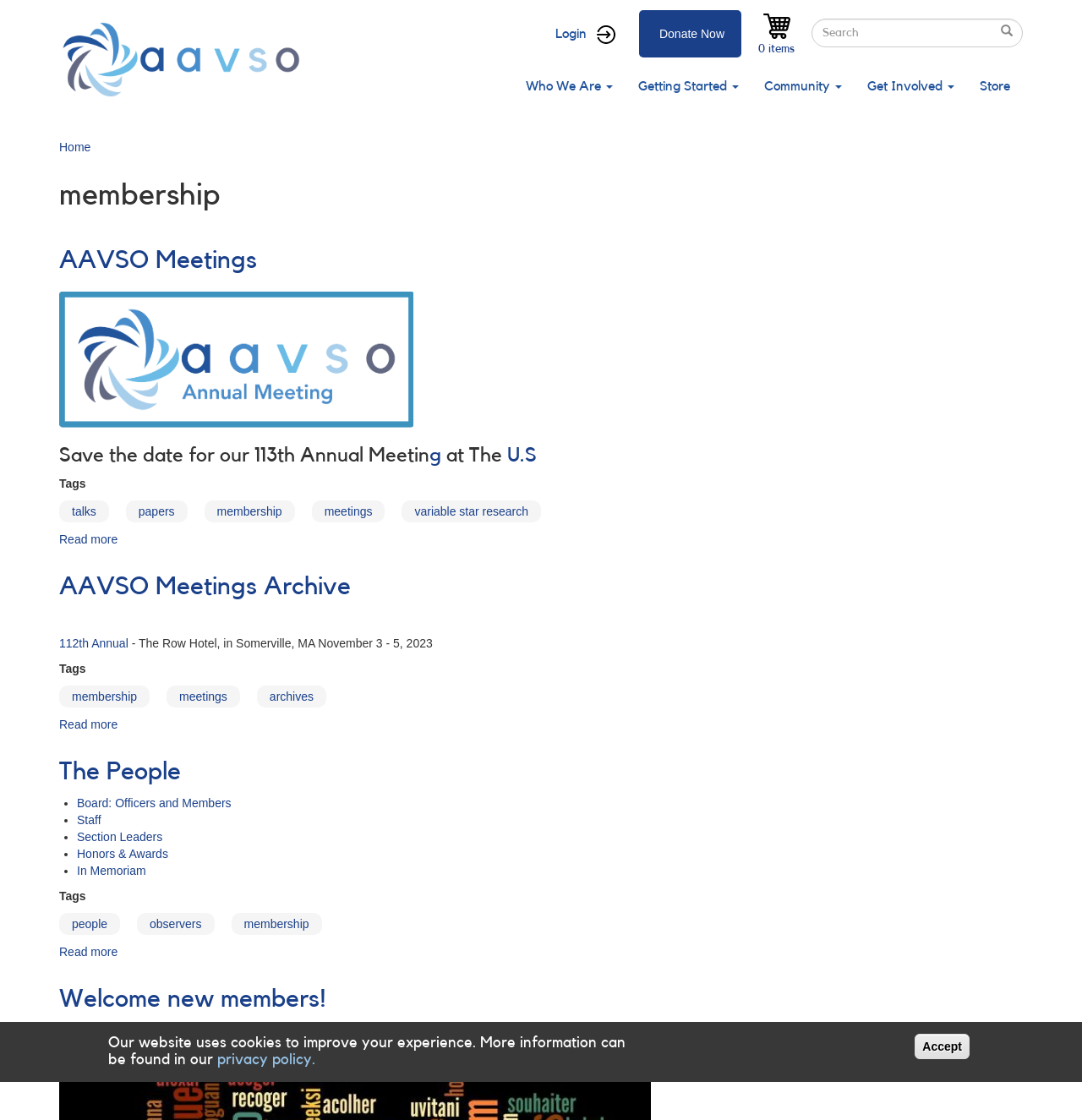Can you give a detailed response to the following question using the information from the image? What is the purpose of the search box?

I found a search box element on the webpage and inferred its purpose to be searching the website, as it is a common functionality of search boxes on websites.